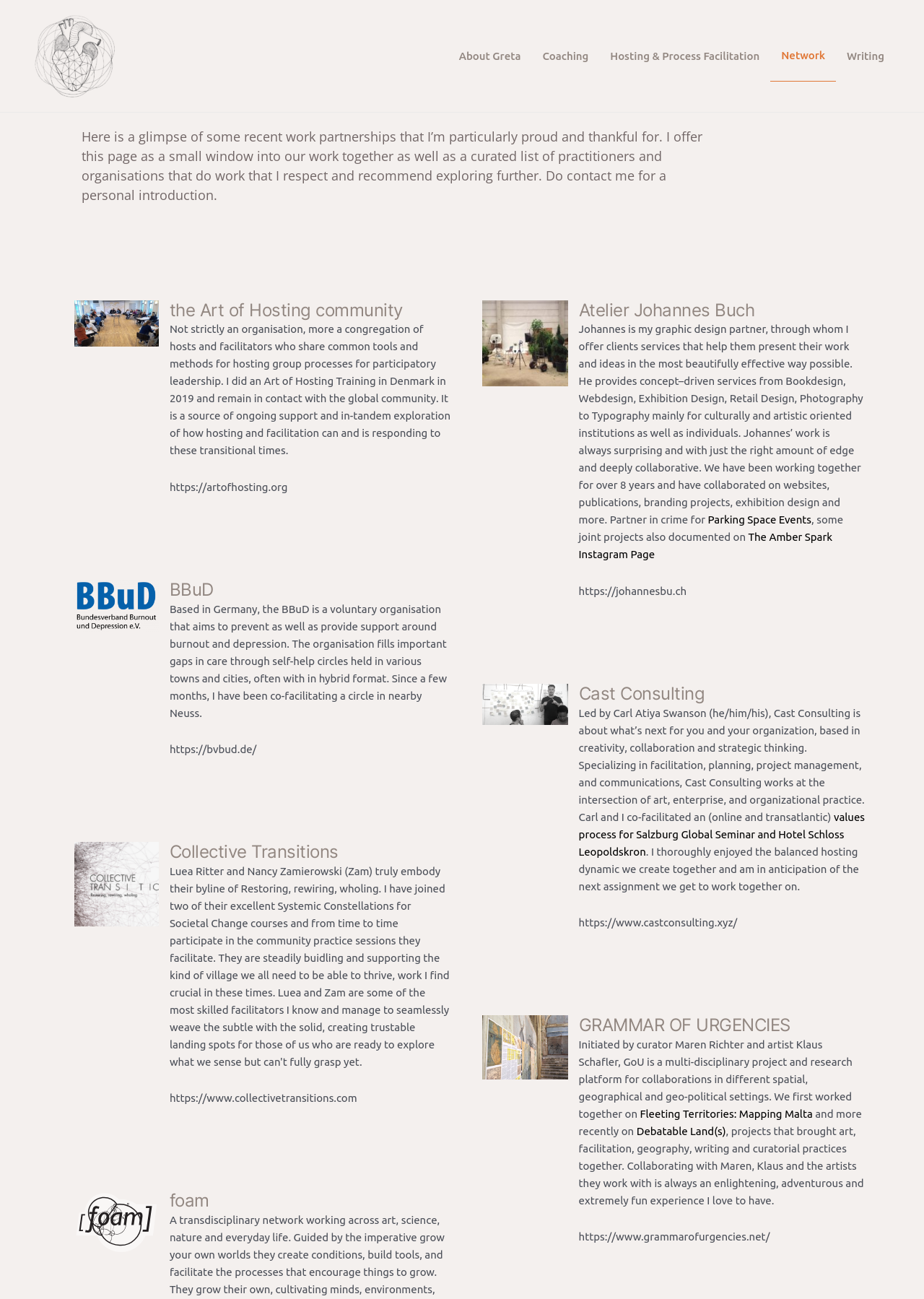Analyze the image and provide a detailed answer to the question: What is the name of the person mentioned in the webpage?

The webpage has a link with the text 'Greta Muscat Azzopardi' at the top, which suggests that the webpage is about this person. Additionally, the meta description also mentions this name.